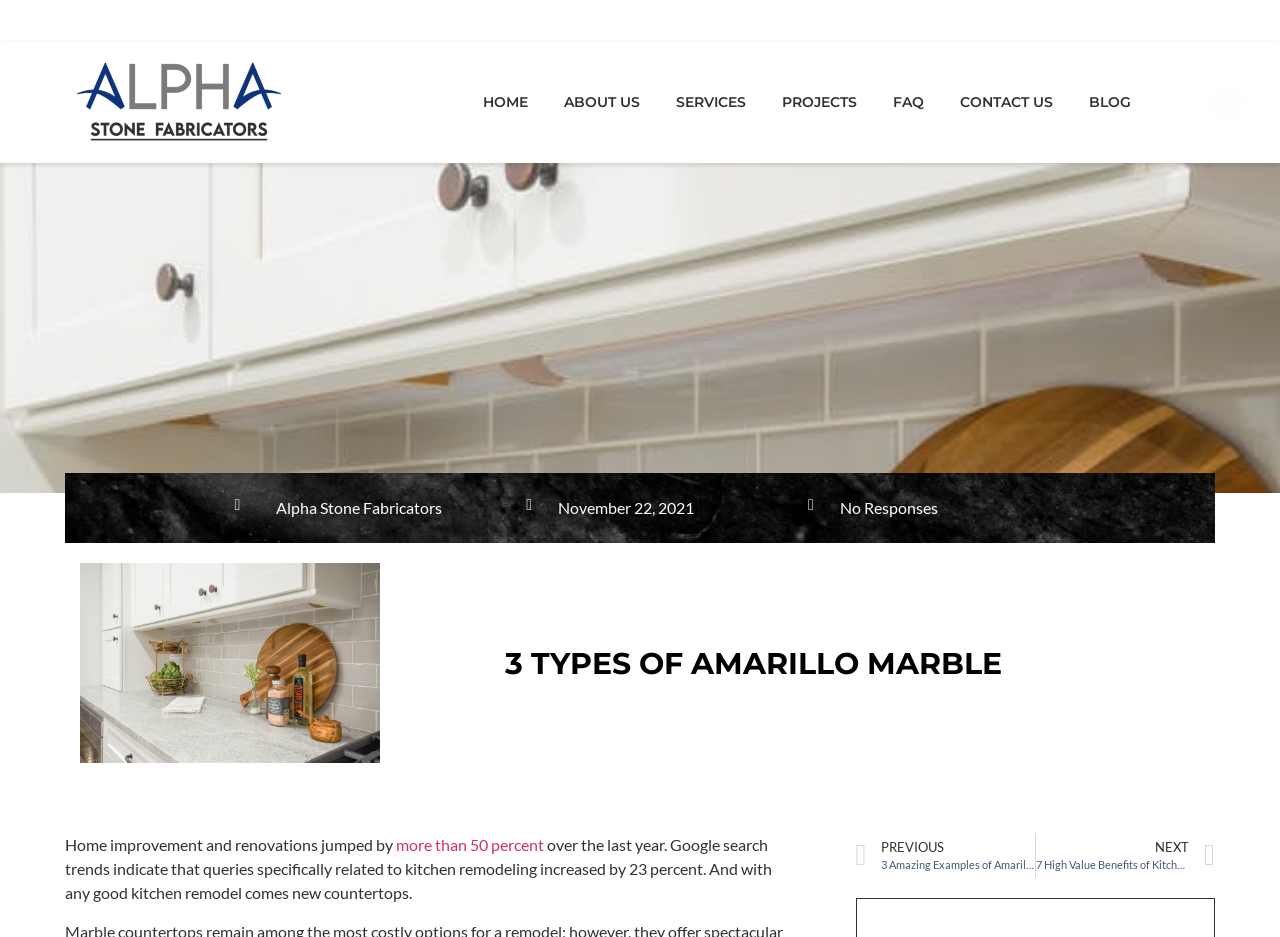Please find the bounding box coordinates of the element that you should click to achieve the following instruction: "go to contact page". The coordinates should be presented as four float numbers between 0 and 1: [left, top, right, bottom].

[0.852, 0.011, 0.934, 0.033]